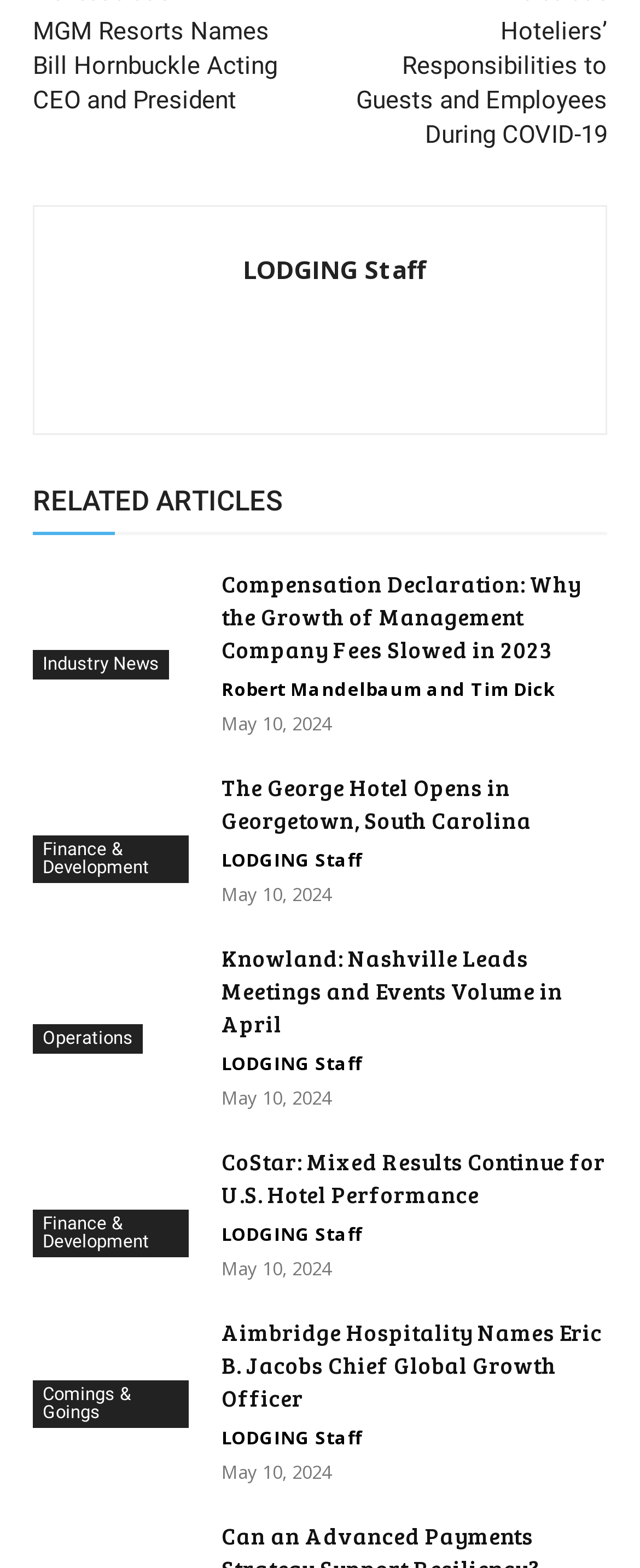Identify the bounding box for the UI element specified in this description: "LODGING Staff". The coordinates must be four float numbers between 0 and 1, formatted as [left, top, right, bottom].

[0.346, 0.54, 0.567, 0.555]